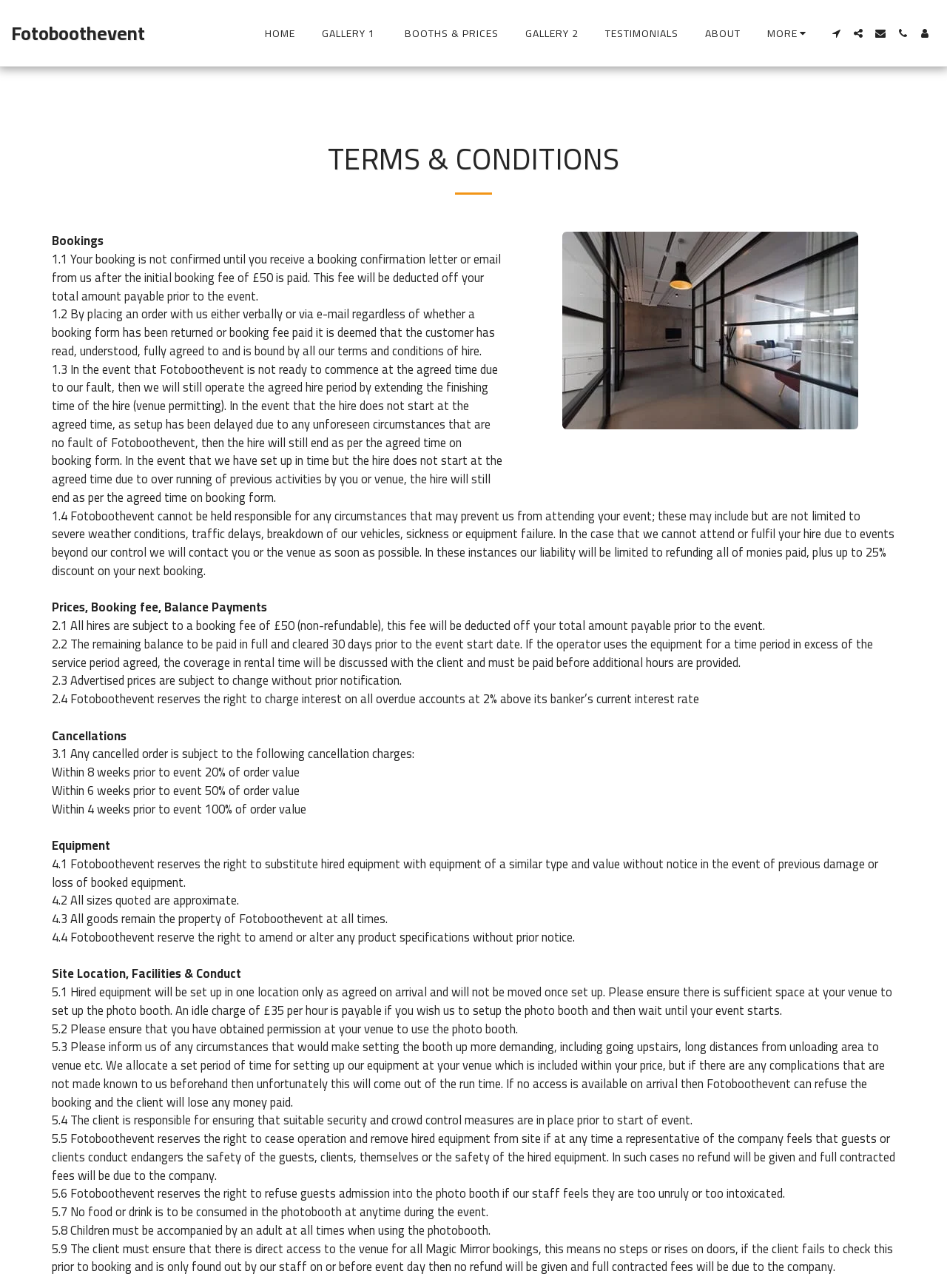Please analyze the image and provide a thorough answer to the question:
Can children use the photobooth unaccompanied?

According to section 5.8, 'Children must be accompanied by an adult at all times when using the photobooth.' This indicates that children cannot use the photobooth unaccompanied.